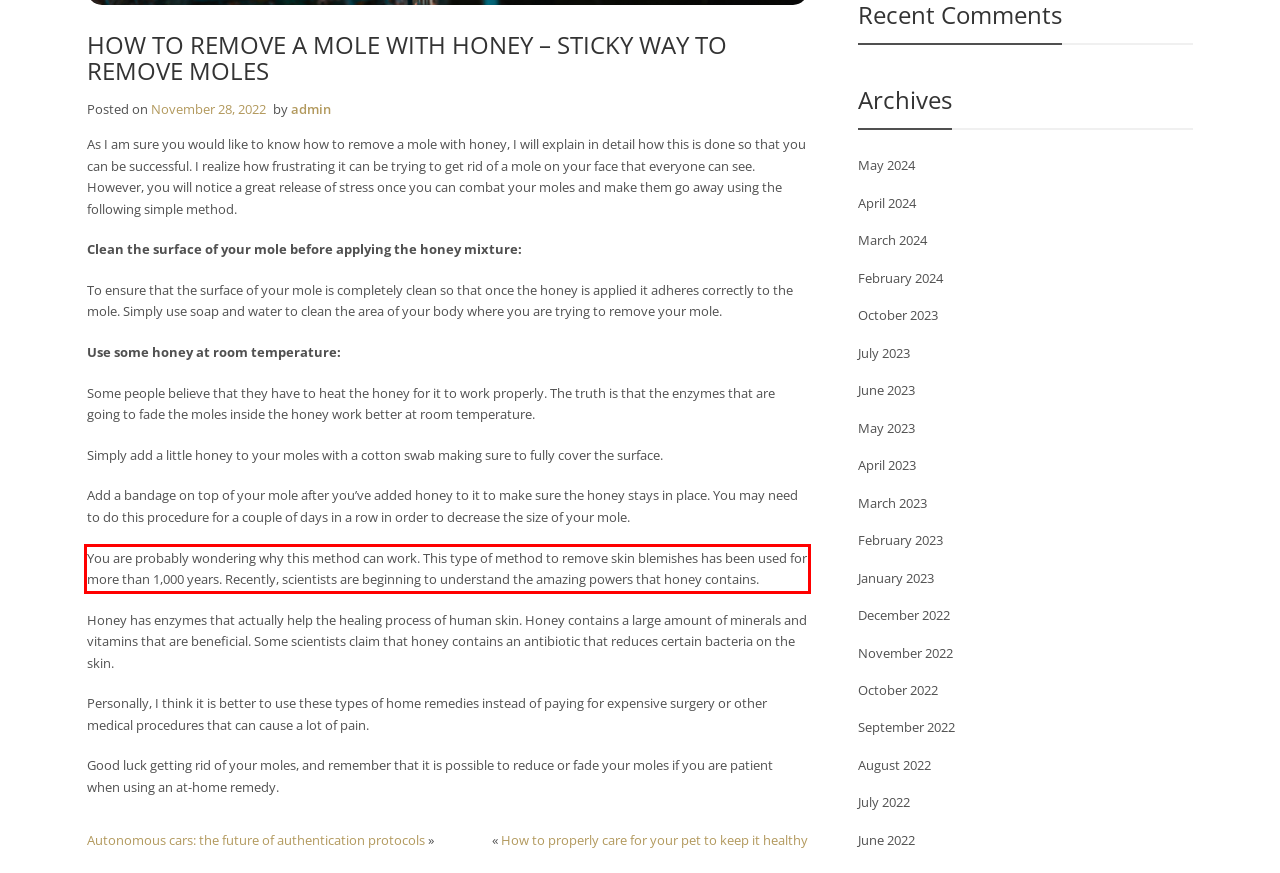Your task is to recognize and extract the text content from the UI element enclosed in the red bounding box on the webpage screenshot.

You are probably wondering why this method can work. This type of method to remove skin blemishes has been used for more than 1,000 years. Recently, scientists are beginning to understand the amazing powers that honey contains.